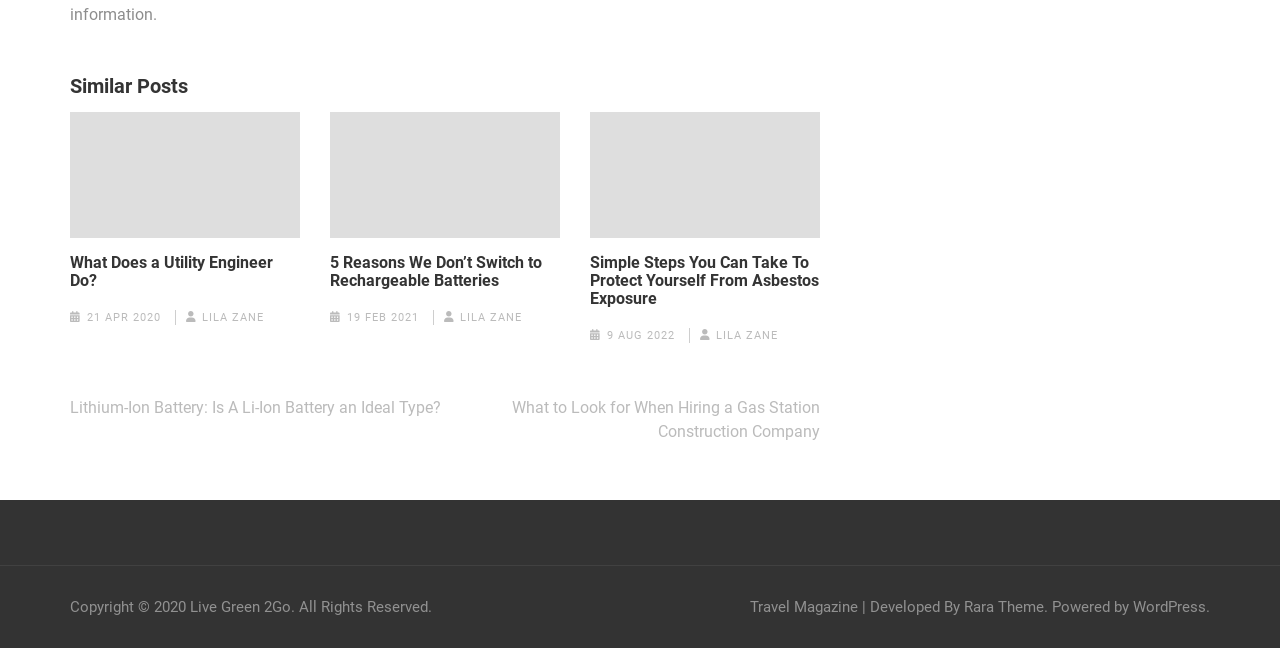With reference to the image, please provide a detailed answer to the following question: What is the copyright information?

I found the copyright information by looking at the contentinfo element, which is a child element of the Root Element. The contentinfo element has a StaticText element with the text 'Copyright © 2020 Live Green 2Go. All Rights Reserved.', which indicates the copyright information.